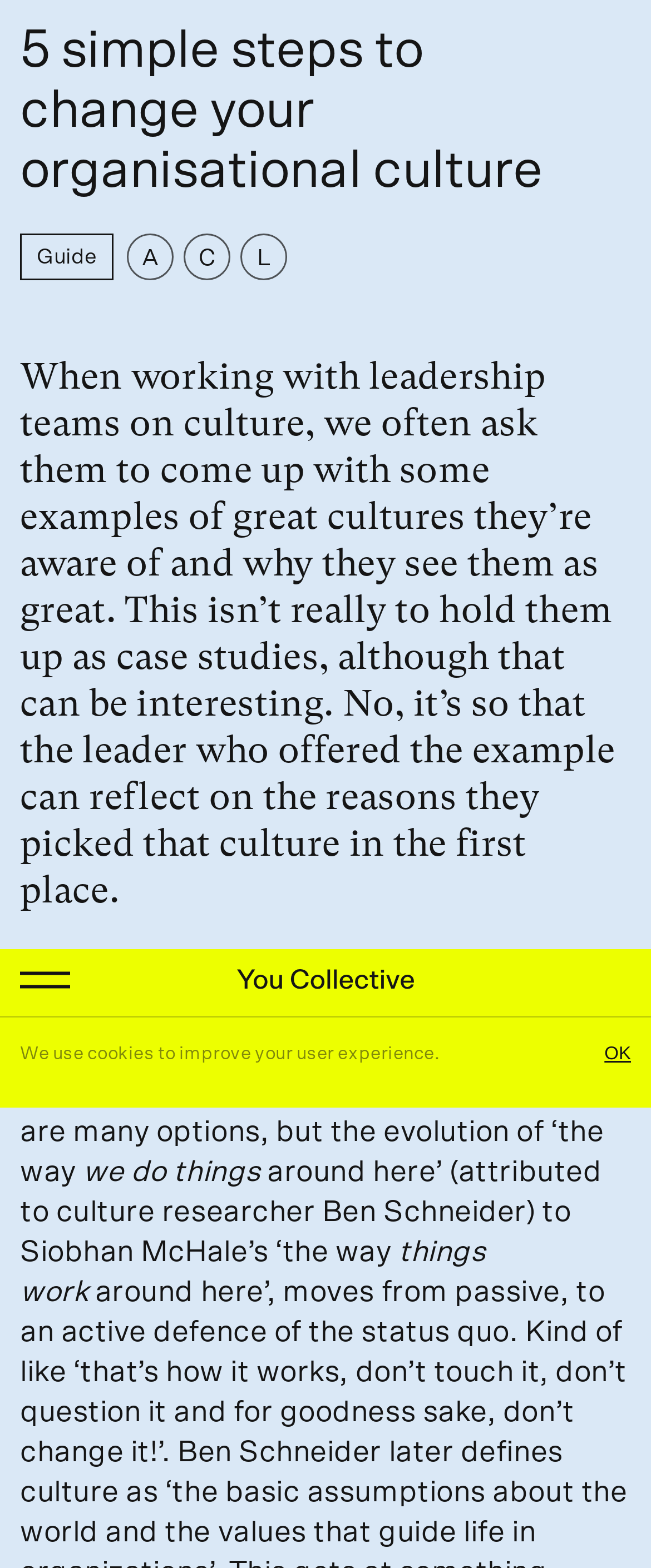Find the bounding box coordinates of the element to click in order to complete the given instruction: "Click the 'Guide' link."

[0.031, 0.149, 0.174, 0.179]